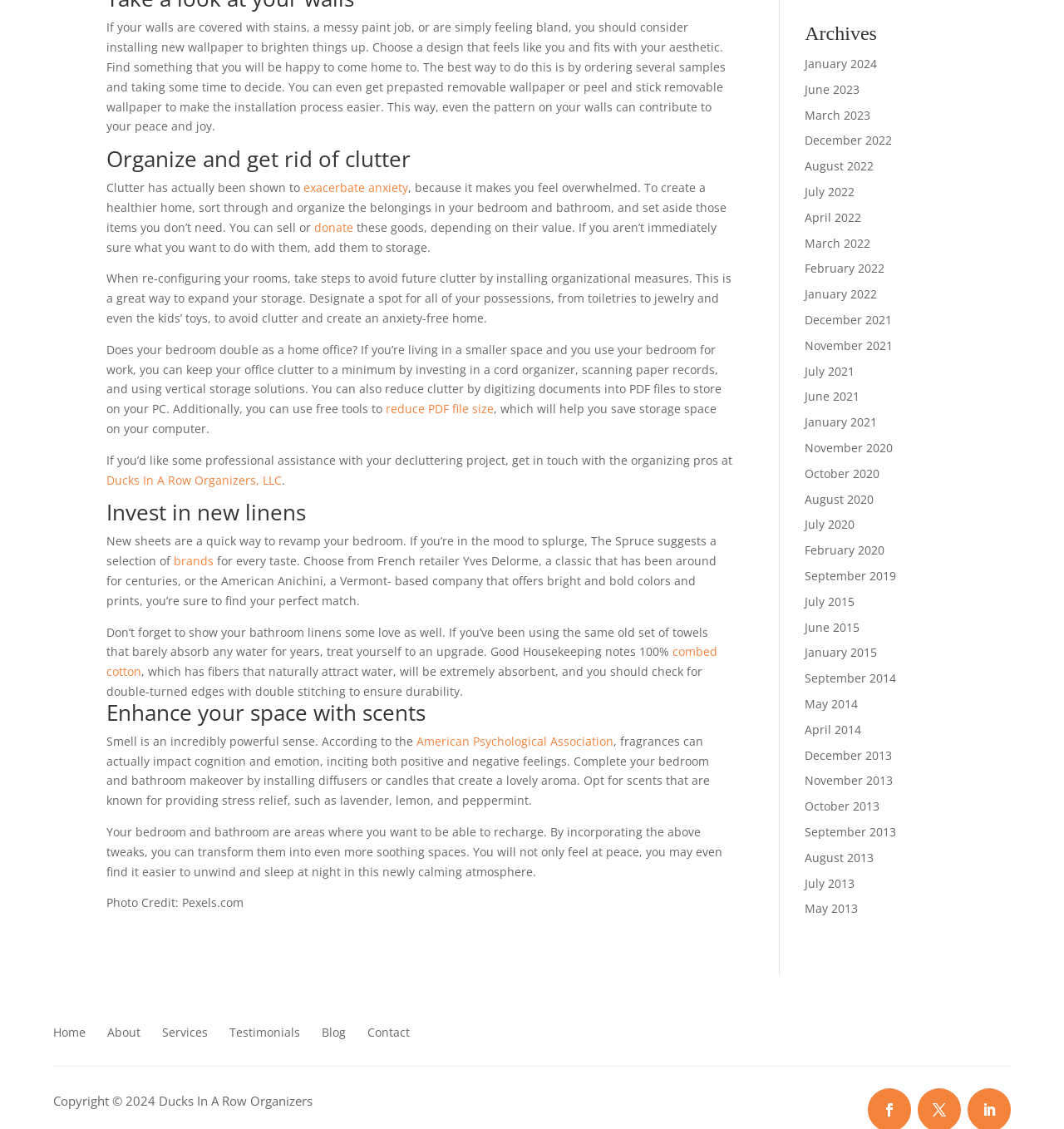What is the recommended action for items you don’t need in your bedroom or bathroom?
Please describe in detail the information shown in the image to answer the question.

According to the webpage, if you don’t need certain items in your bedroom or bathroom, you can sell or donate them, depending on their value, to create a healthier home and reduce clutter.